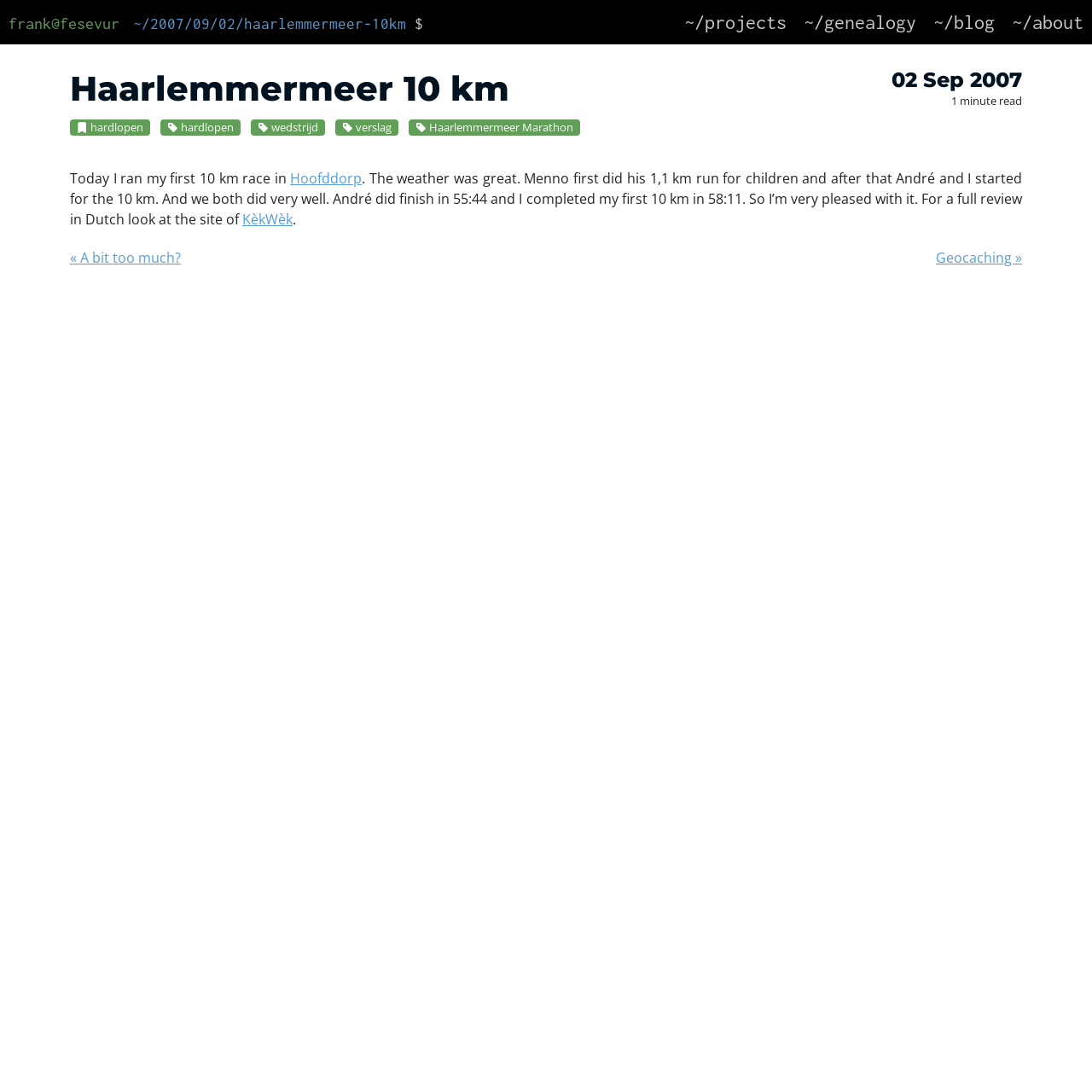Determine the bounding box coordinates of the region to click in order to accomplish the following instruction: "read about genealogy". Provide the coordinates as four float numbers between 0 and 1, specifically [left, top, right, bottom].

[0.736, 0.01, 0.839, 0.03]